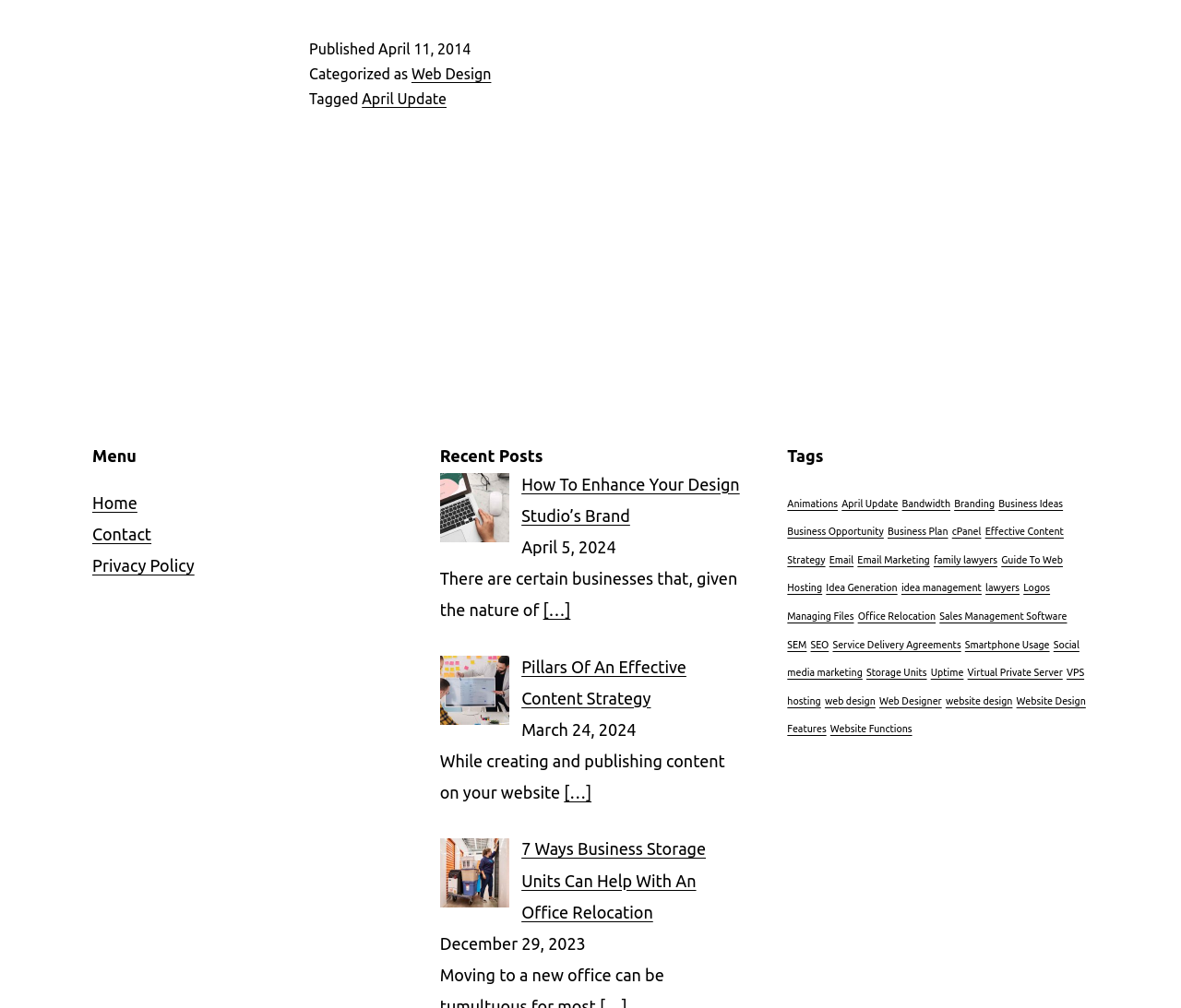Can you specify the bounding box coordinates of the area that needs to be clicked to fulfill the following instruction: "Click on the 'Contact' link"?

[0.078, 0.52, 0.128, 0.539]